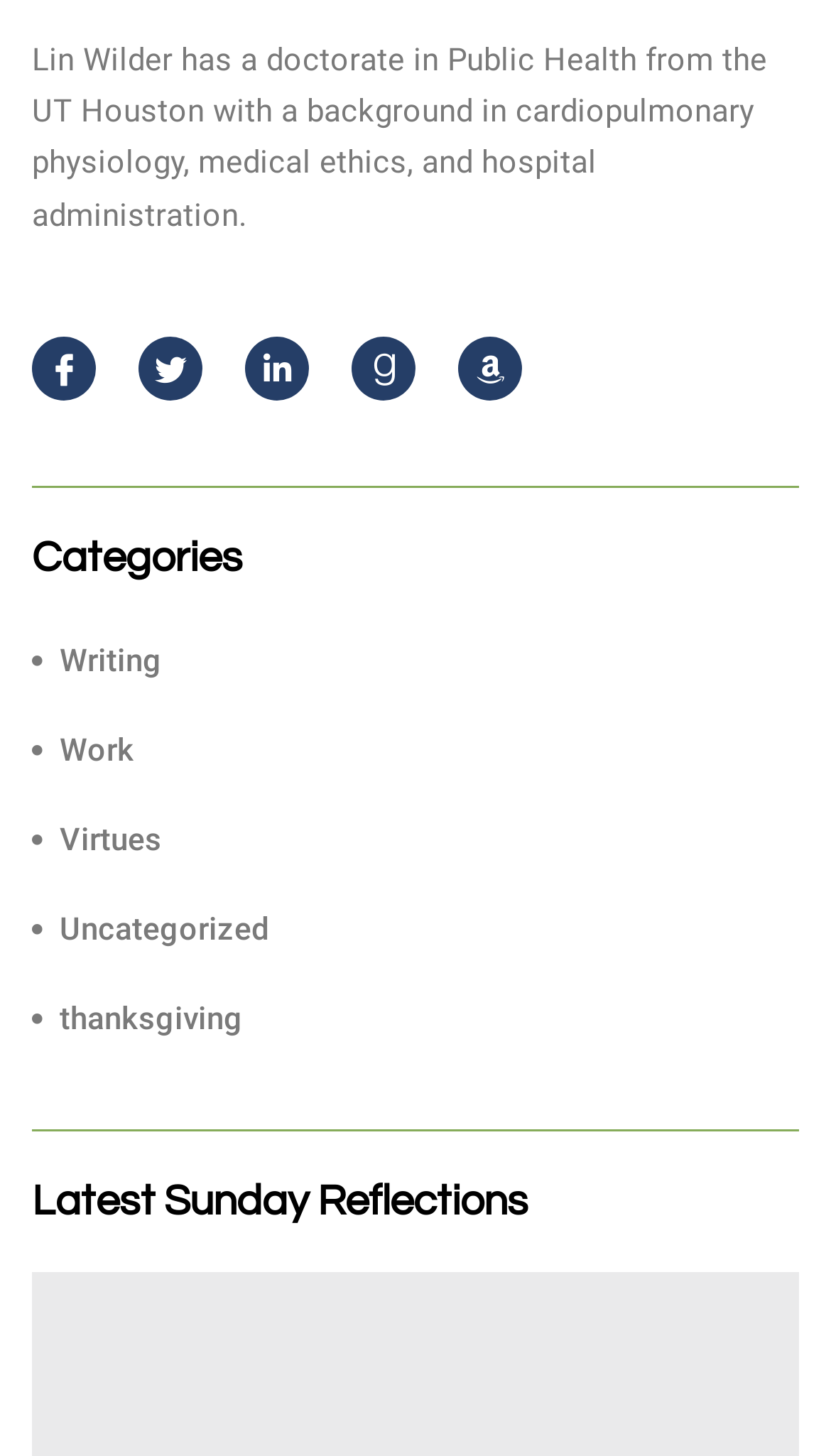Please determine the bounding box coordinates of the element to click in order to execute the following instruction: "Visit Lin Wilder's Goodreads page". The coordinates should be four float numbers between 0 and 1, specified as [left, top, right, bottom].

[0.423, 0.231, 0.5, 0.275]